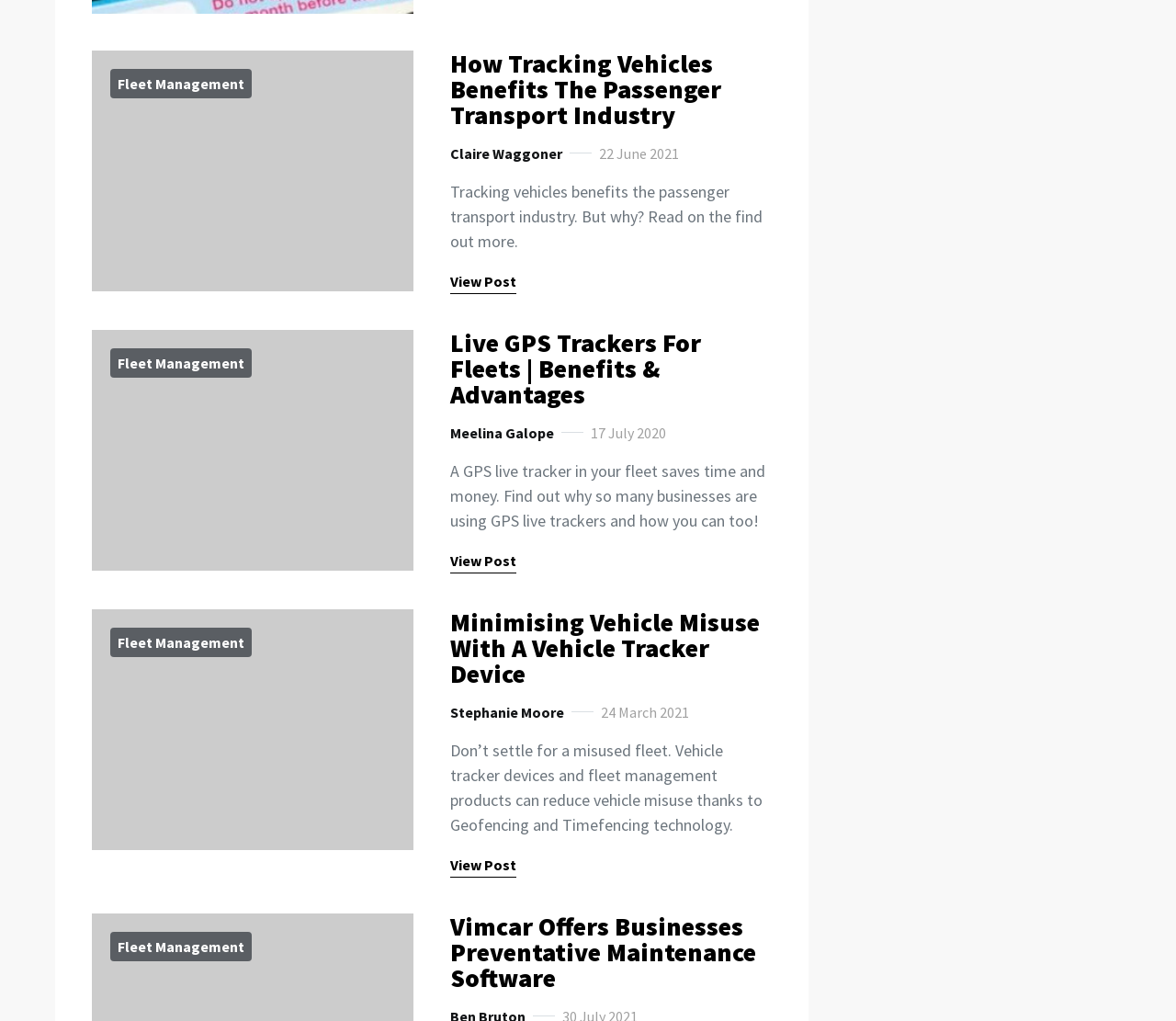Please determine the bounding box coordinates of the element to click on in order to accomplish the following task: "View the post about Vimcar offers businesses preventative maintenance software". Ensure the coordinates are four float numbers ranging from 0 to 1, i.e., [left, top, right, bottom].

[0.383, 0.891, 0.643, 0.974]